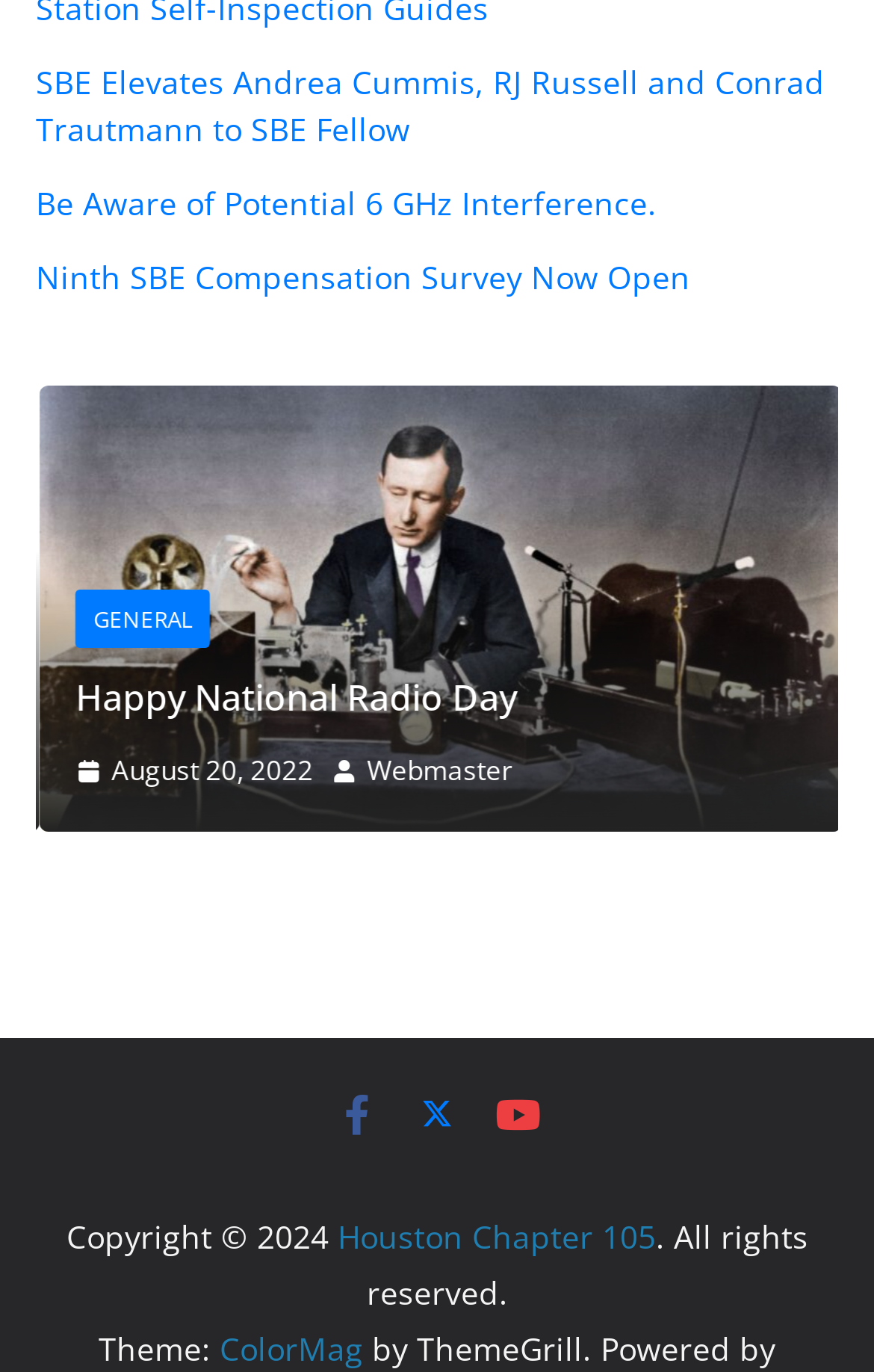What is the text of the first link?
Answer with a single word or phrase, using the screenshot for reference.

SBE Elevates Andrea Cummis, RJ Russell and Conrad Trautmann to SBE Fellow